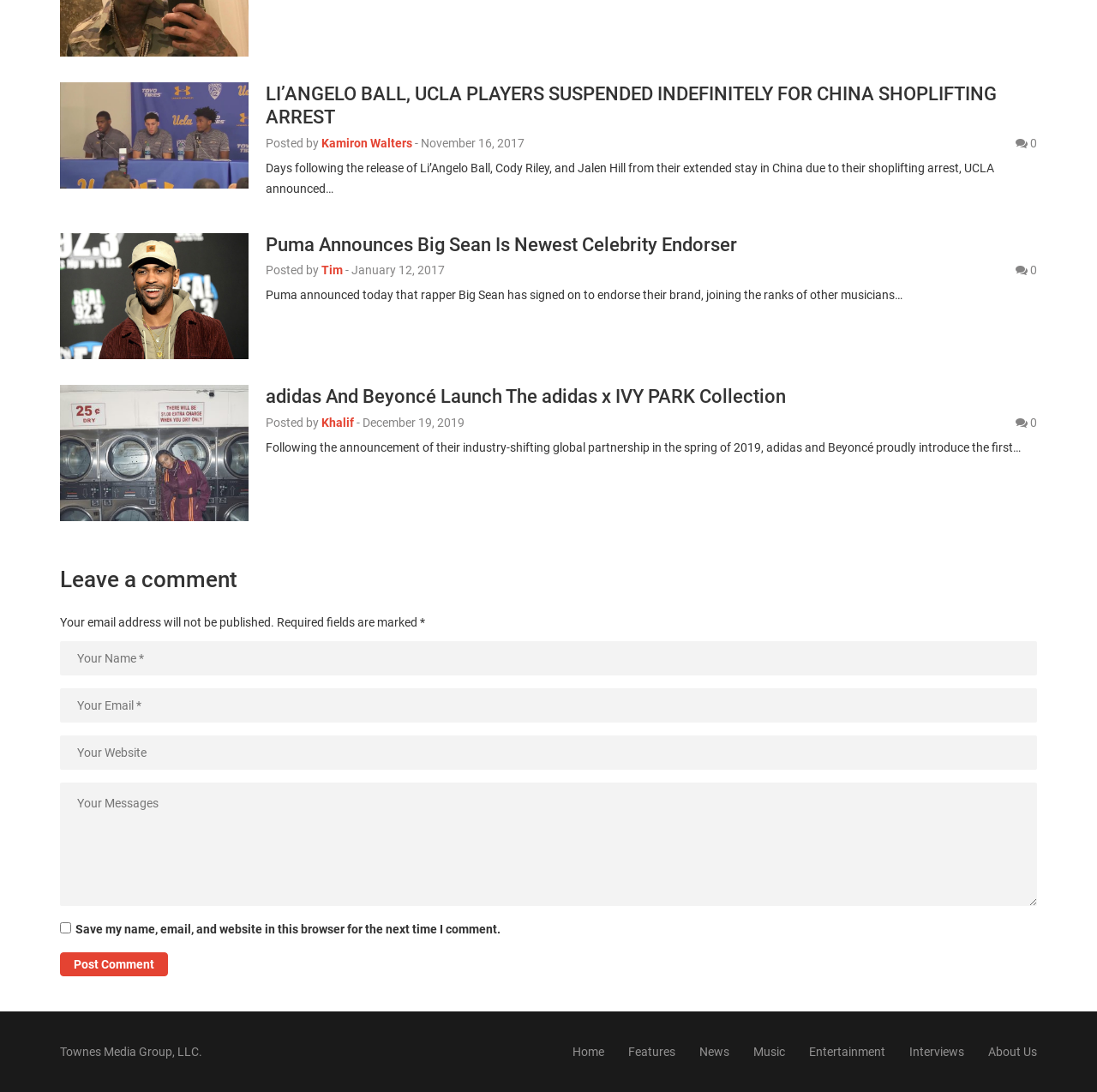Identify the bounding box coordinates of the section to be clicked to complete the task described by the following instruction: "Enter your name". The coordinates should be four float numbers between 0 and 1, formatted as [left, top, right, bottom].

[0.055, 0.587, 0.945, 0.619]